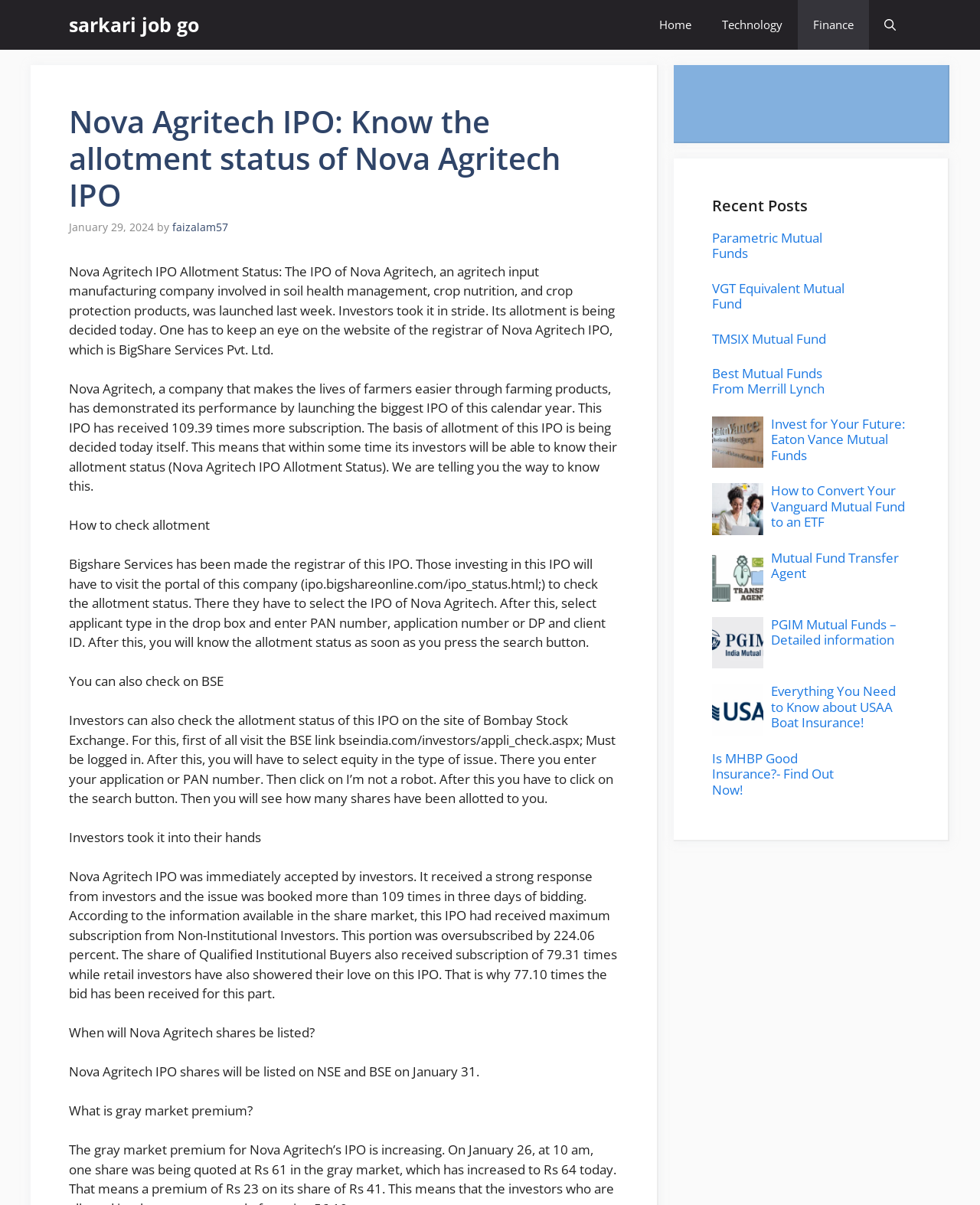From the element description: "TMSIX Mutual Fund", extract the bounding box coordinates of the UI element. The coordinates should be expressed as four float numbers between 0 and 1, in the order [left, top, right, bottom].

[0.727, 0.274, 0.843, 0.288]